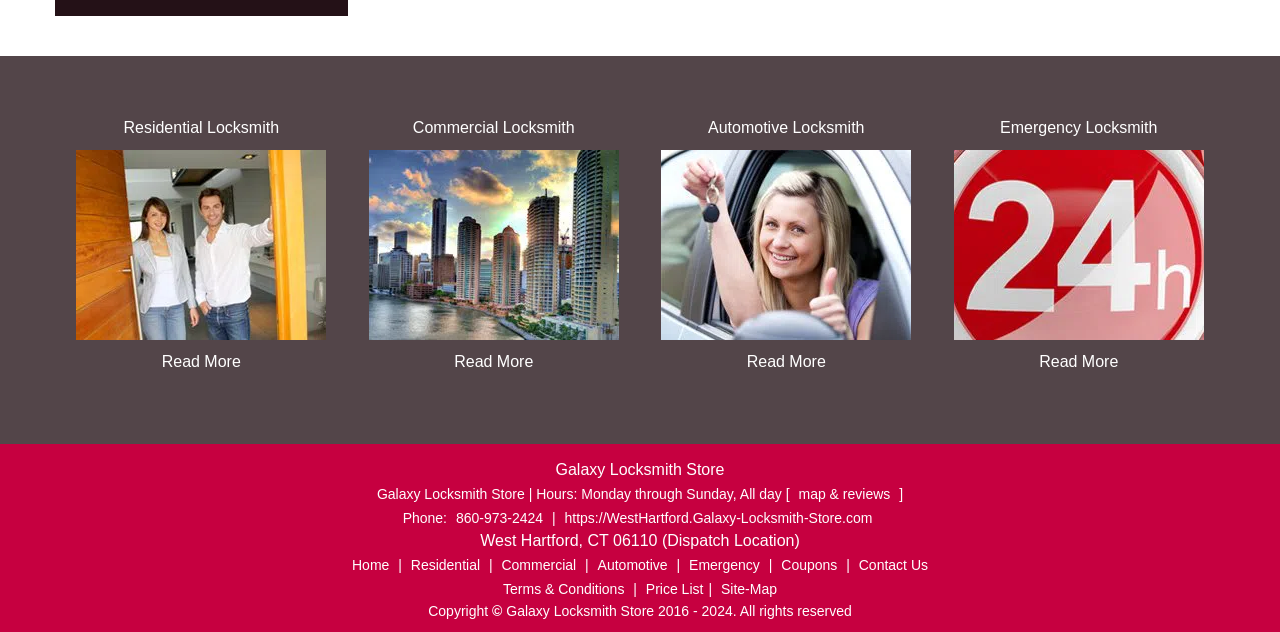What is the phone number of Galaxy Locksmith Store?
Please ensure your answer is as detailed and informative as possible.

The phone number of Galaxy Locksmith Store is listed on the webpage as 860-973-2424. This is indicated by the link '860-973-2424' which is labeled as 'Phone:'.